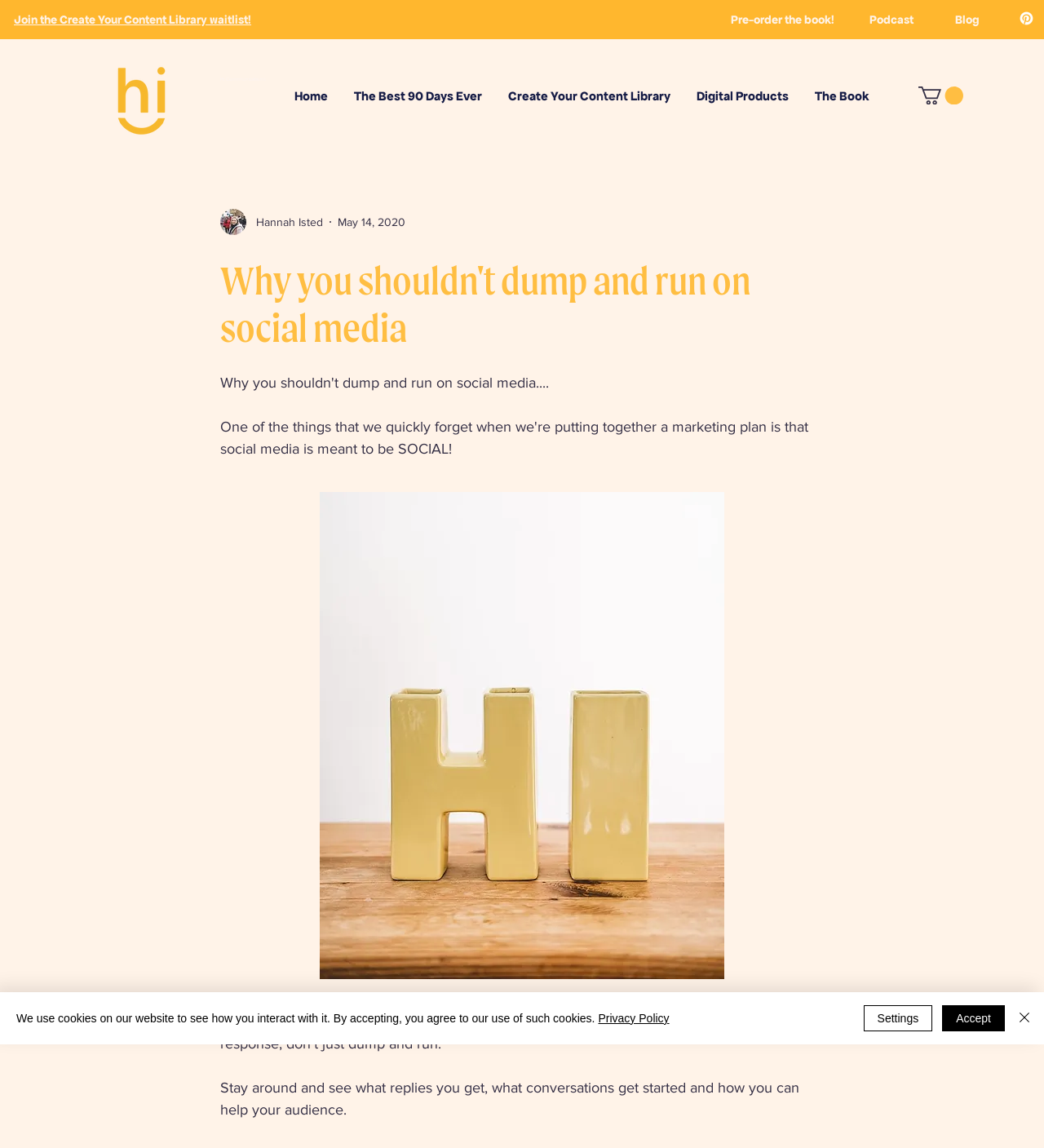Examine the image and give a thorough answer to the following question:
What is the date of the blog post?

The date of the blog post is May 14, 2020, as indicated by the text 'May 14, 2020' below the writer's picture.